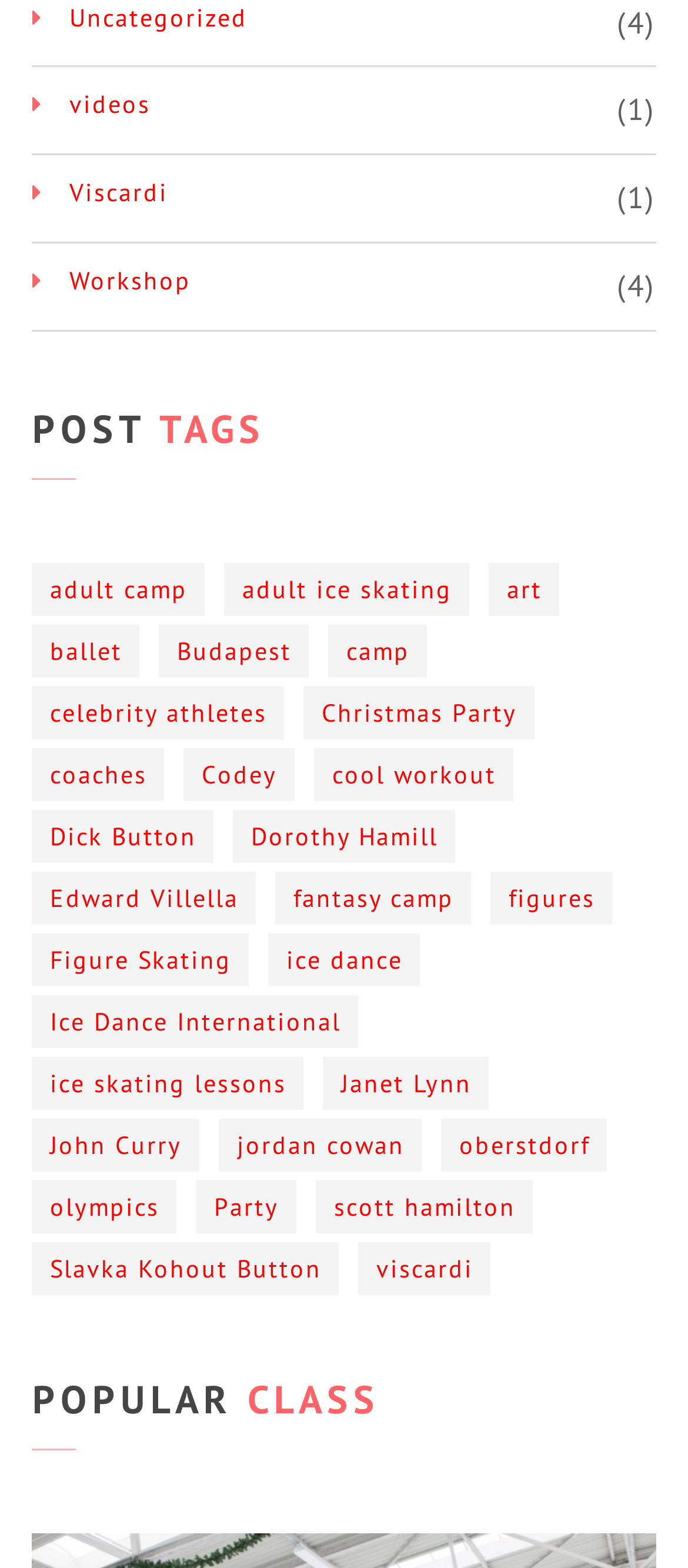Pinpoint the bounding box coordinates of the element to be clicked to execute the instruction: "visit VisCardi".

[0.047, 0.111, 0.244, 0.137]